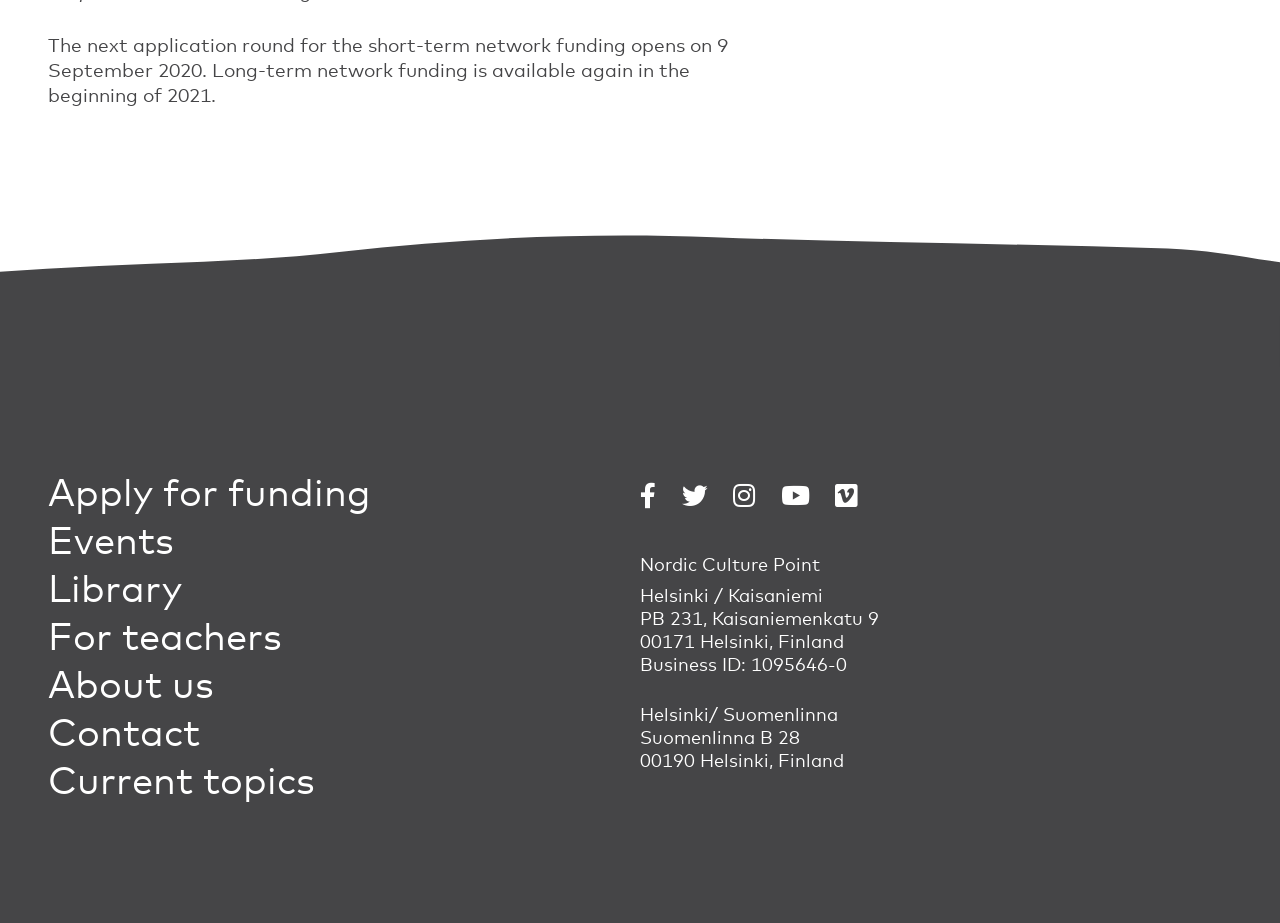What is the business ID of Nordic Culture Point?
Answer the question with as much detail as possible.

The webpage provides the business ID of Nordic Culture Point as 1095646-0, which is mentioned in the static text element.